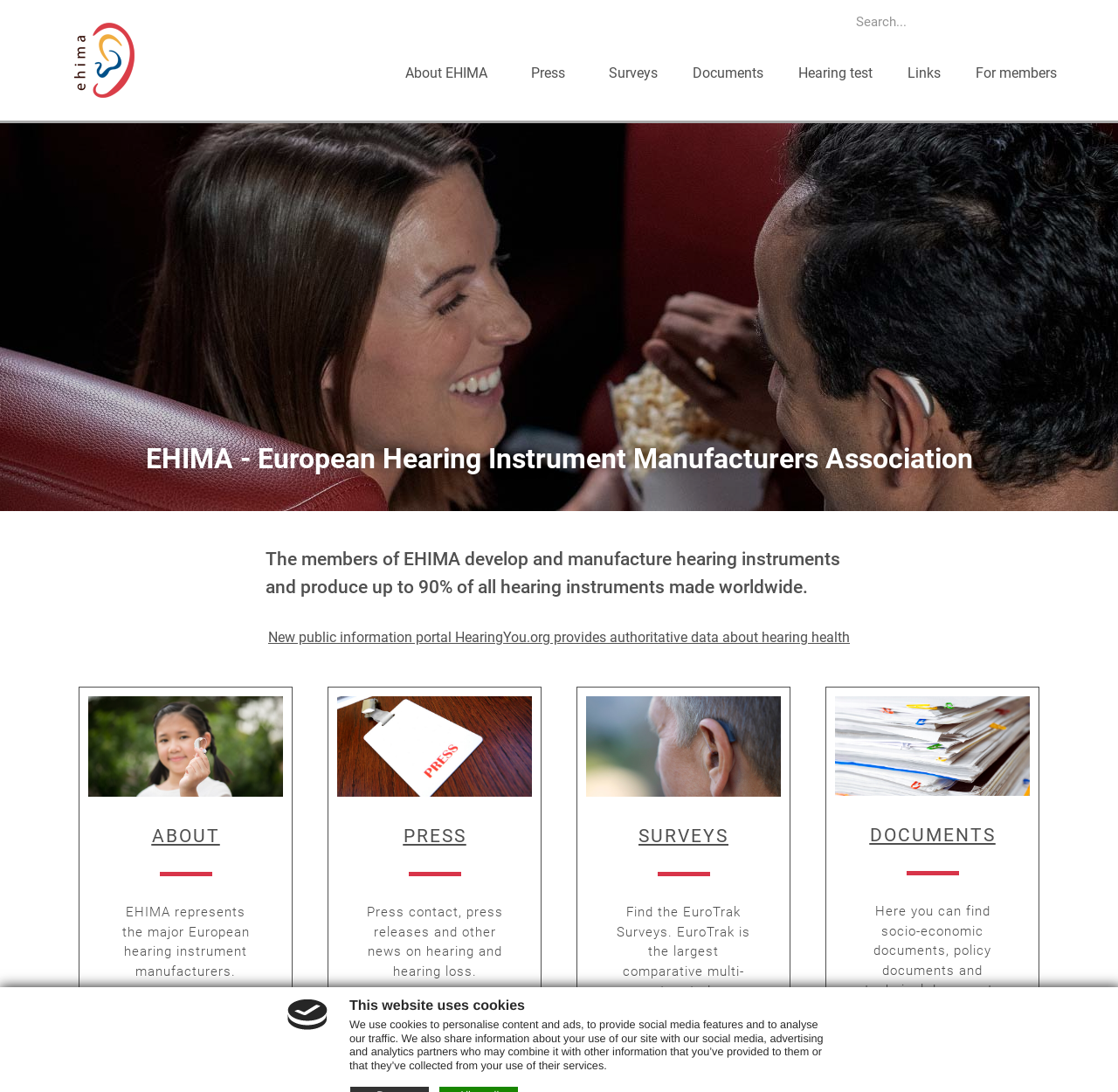What is the name of the association?
Please provide a full and detailed response to the question.

The name of the association can be found in the heading element with the text 'EHIMA - European Hearing Instrument Manufacturers Association'.